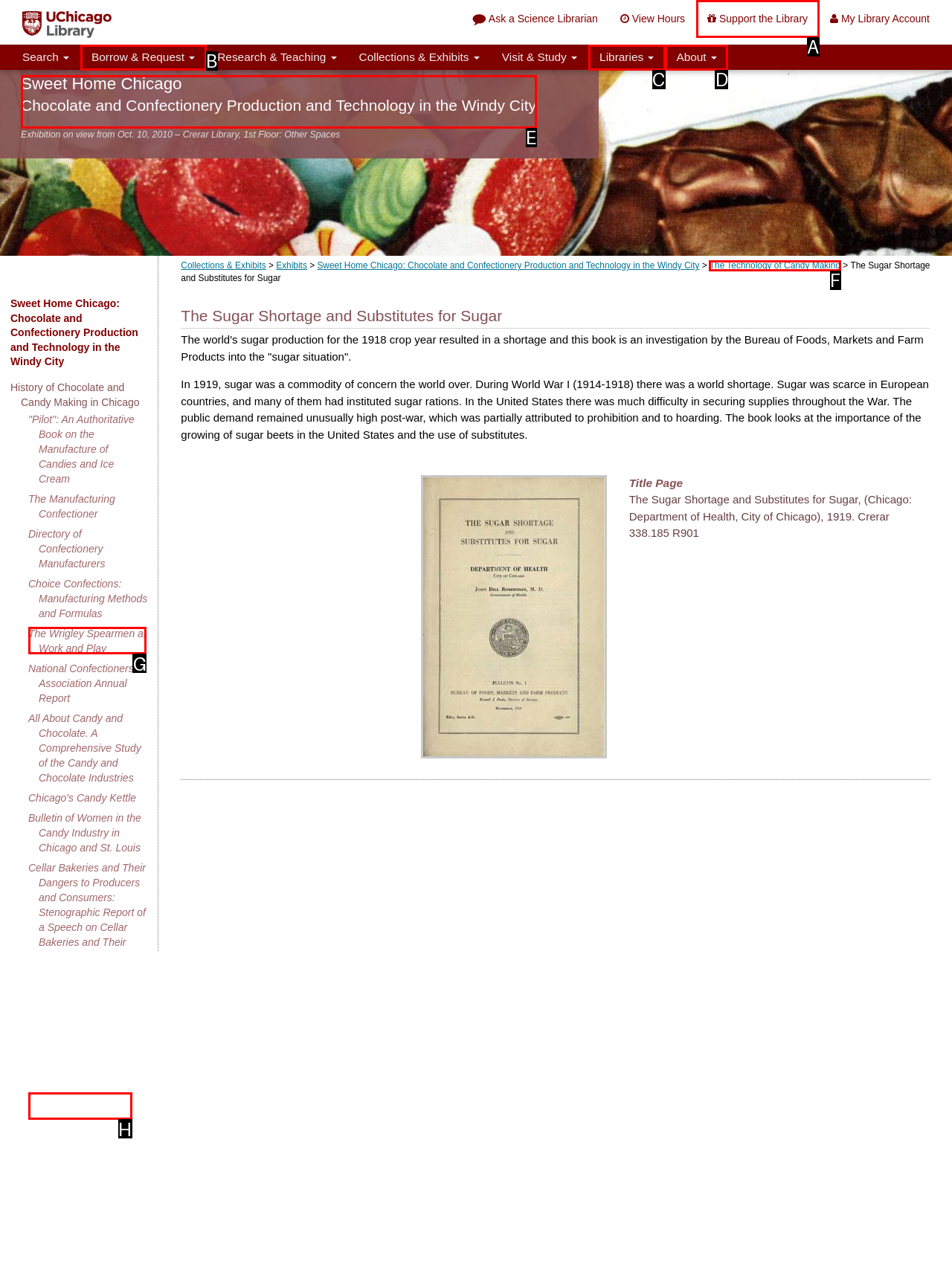Tell me which one HTML element best matches the description: Modern Practical Gum Work Manual
Answer with the option's letter from the given choices directly.

H